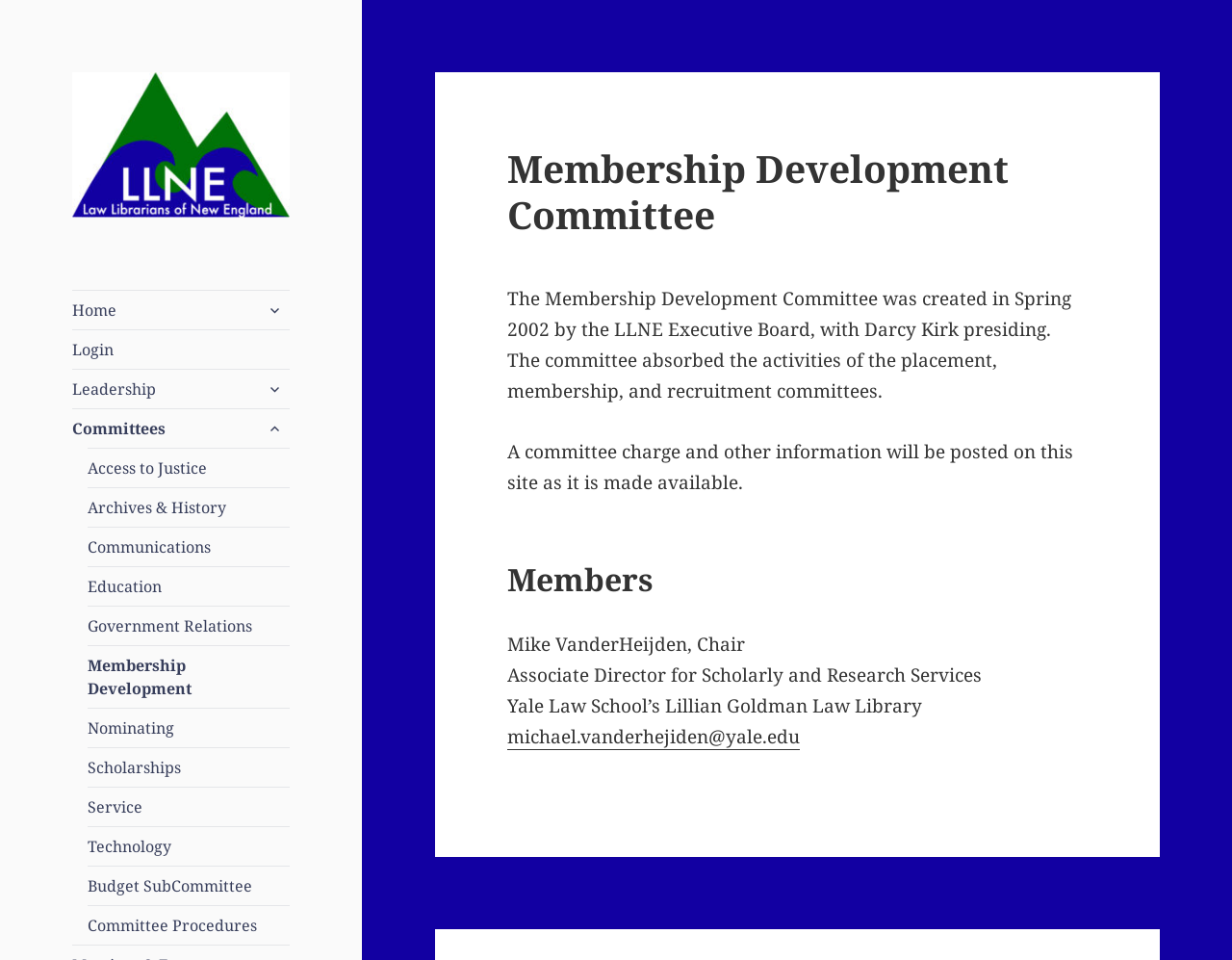What is the email address of the committee chair?
Please give a detailed and thorough answer to the question, covering all relevant points.

The email address of the committee chair can be found in the 'Members' section of the webpage. The link 'michael.vanderhejiden@yale.edu' is the email address of Mike VanderHeijden, the chair of the committee.